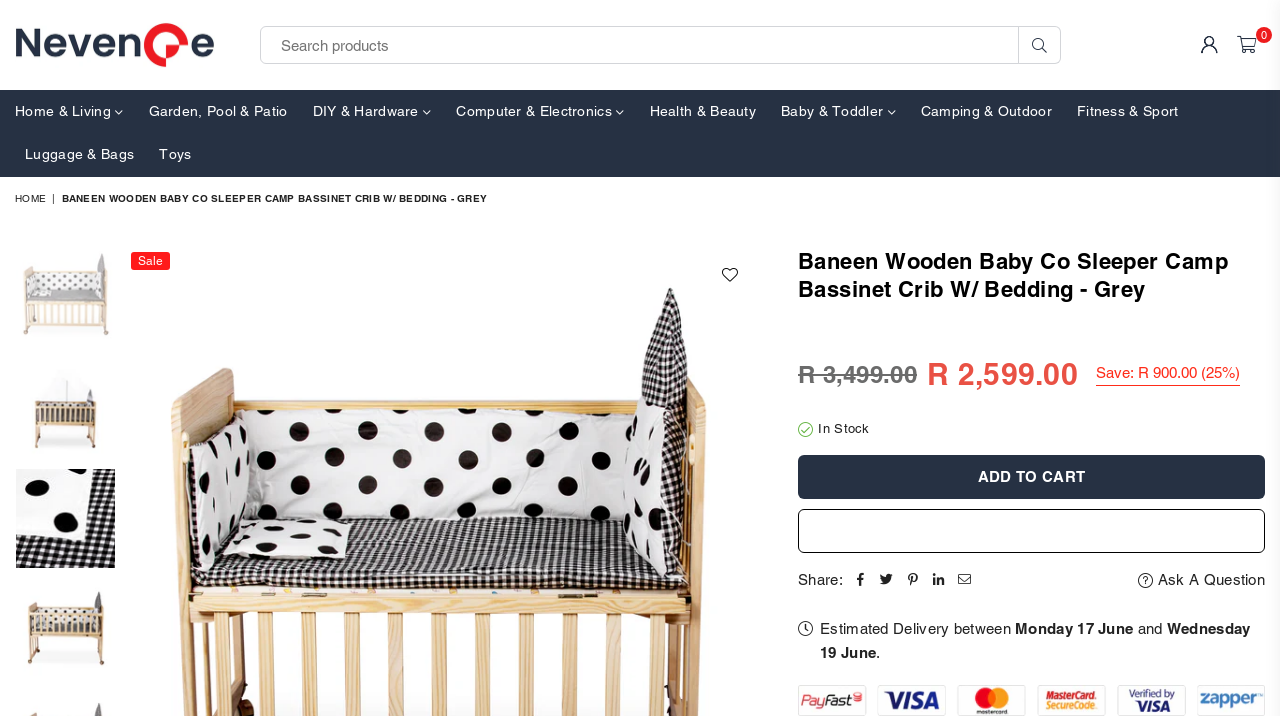Identify the bounding box coordinates of the region that needs to be clicked to carry out this instruction: "Search products". Provide these coordinates as four float numbers ranging from 0 to 1, i.e., [left, top, right, bottom].

[0.203, 0.036, 0.796, 0.089]